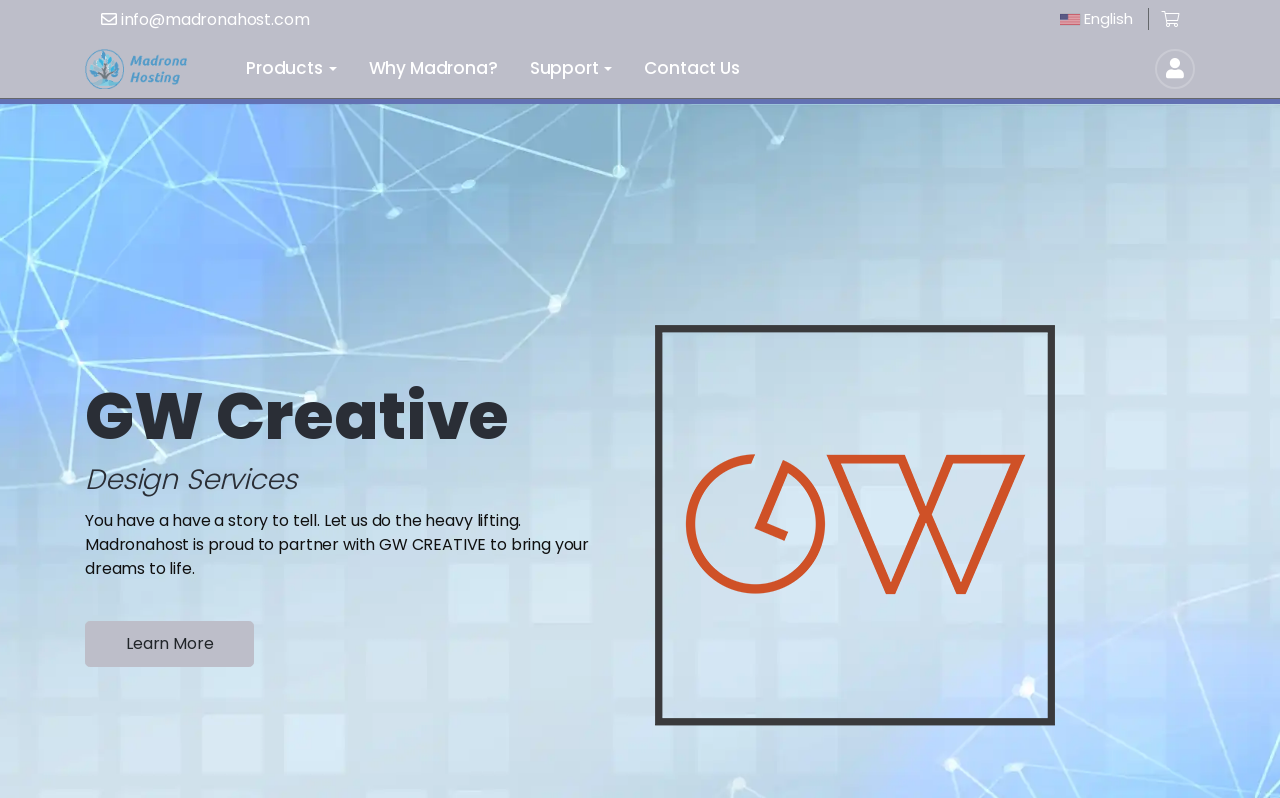What can you do after reading the introduction?
Kindly answer the question with as much detail as you can.

I found the call-to-action by looking at the link element with the text 'Learn More' which is located at the bottom of the introduction section.